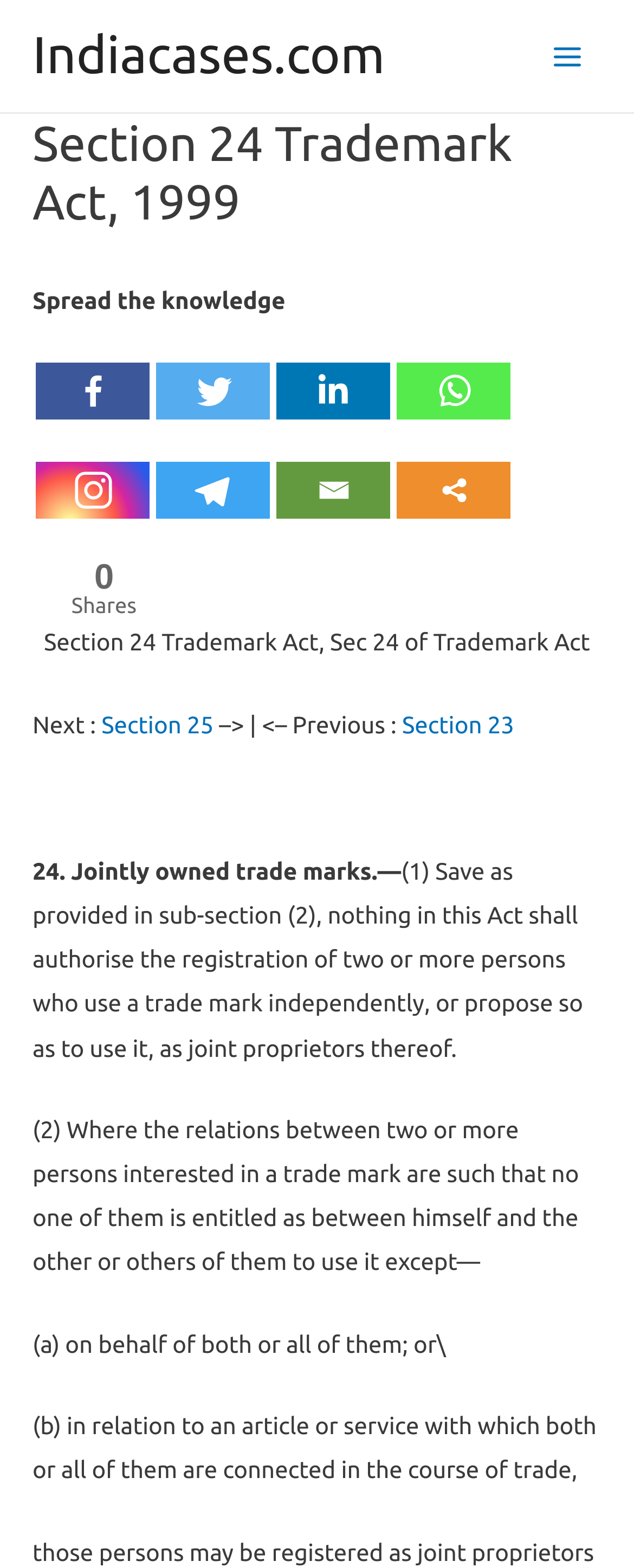Please provide the bounding box coordinates for the element that needs to be clicked to perform the instruction: "Click on the 'Section 23' link". The coordinates must consist of four float numbers between 0 and 1, formatted as [left, top, right, bottom].

[0.634, 0.453, 0.811, 0.47]